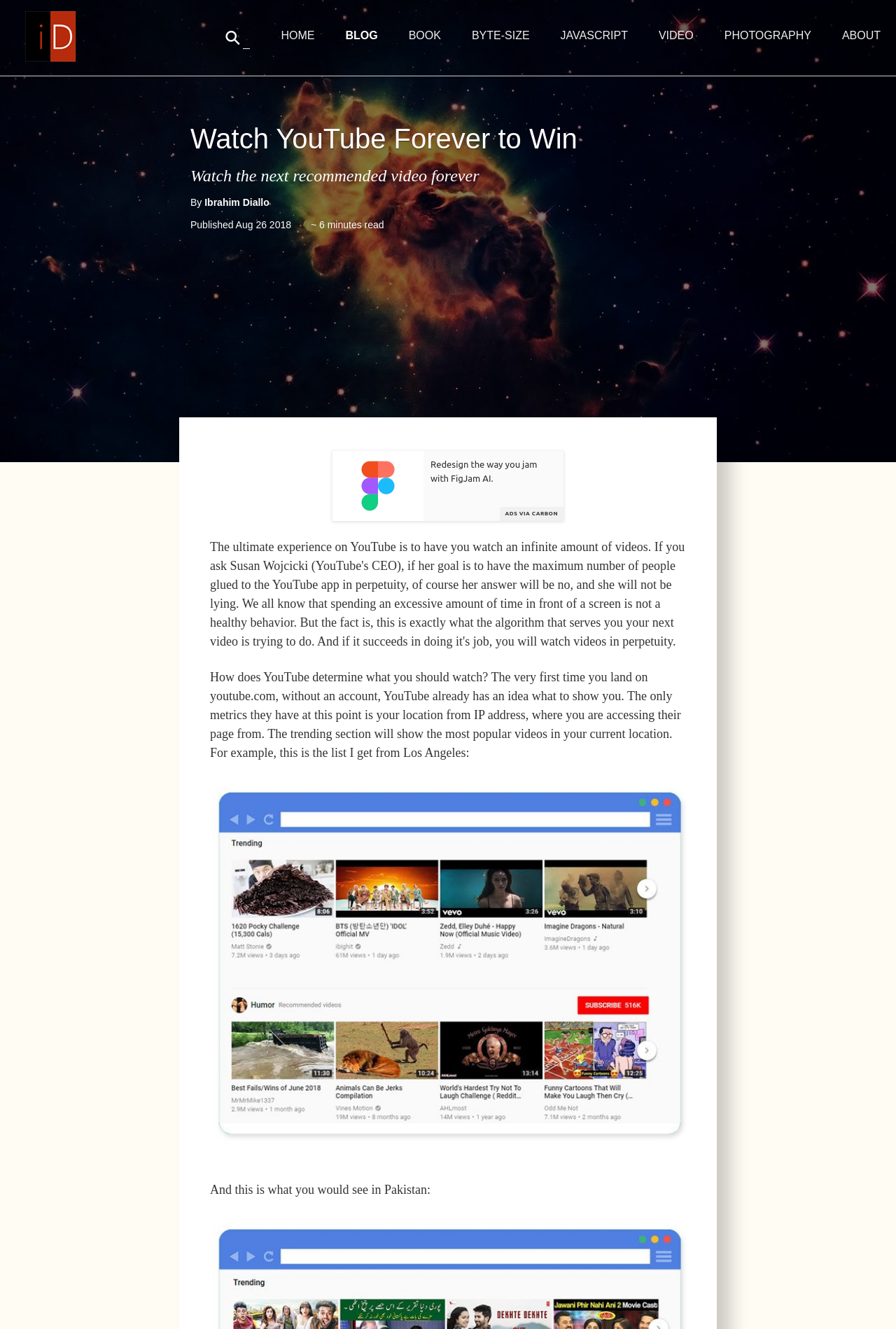What is the date of publication of the article?
Please provide a comprehensive and detailed answer to the question.

The date of publication of the article is August 26, 2018, which is mentioned in the time element '2018-08-26 01:15:58Z' and also in the static text 'Aug 26 2018'.